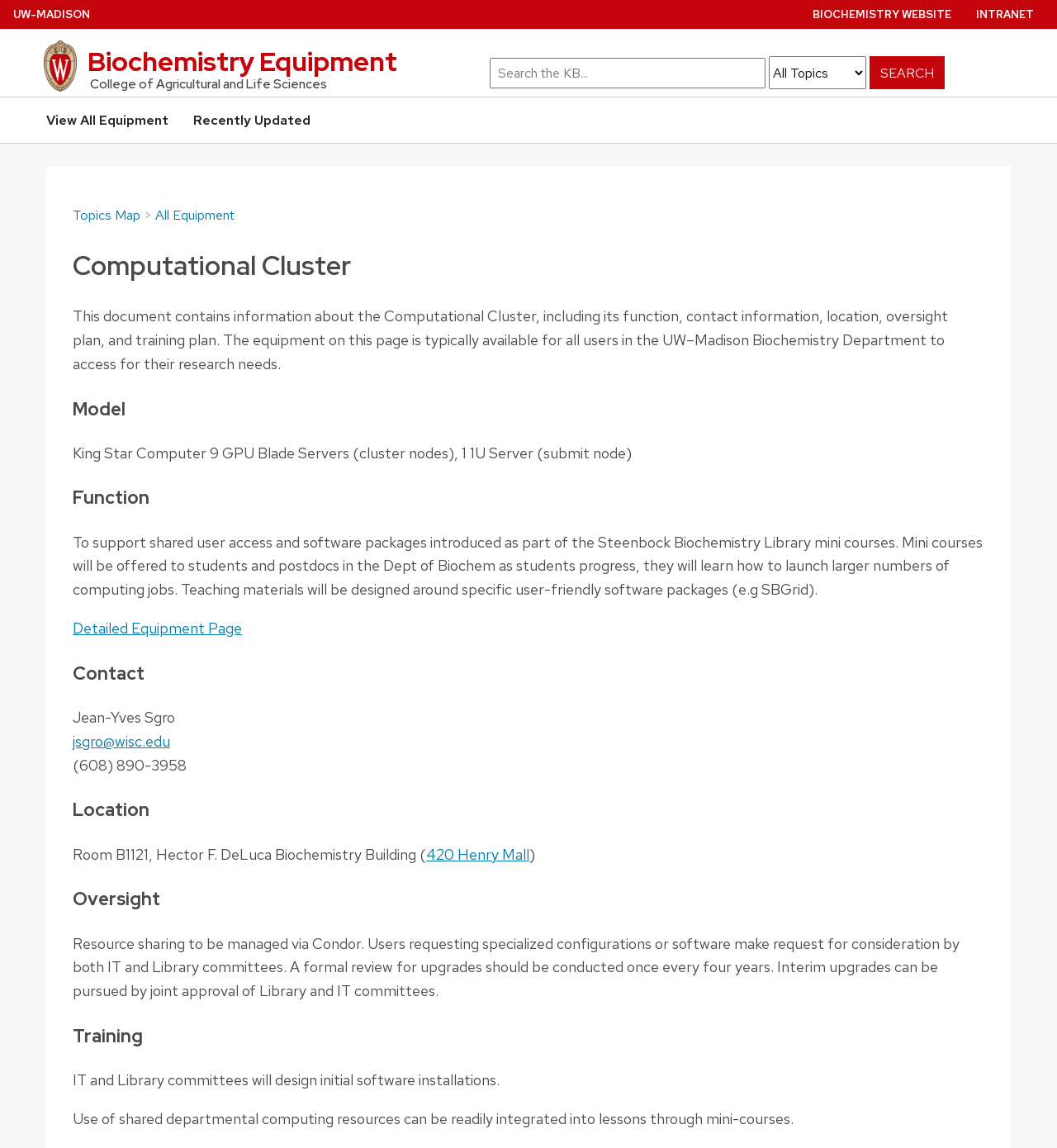Using the provided element description: "parent_node: Search term value="SEARCH"", determine the bounding box coordinates of the corresponding UI element in the screenshot.

[0.823, 0.049, 0.893, 0.078]